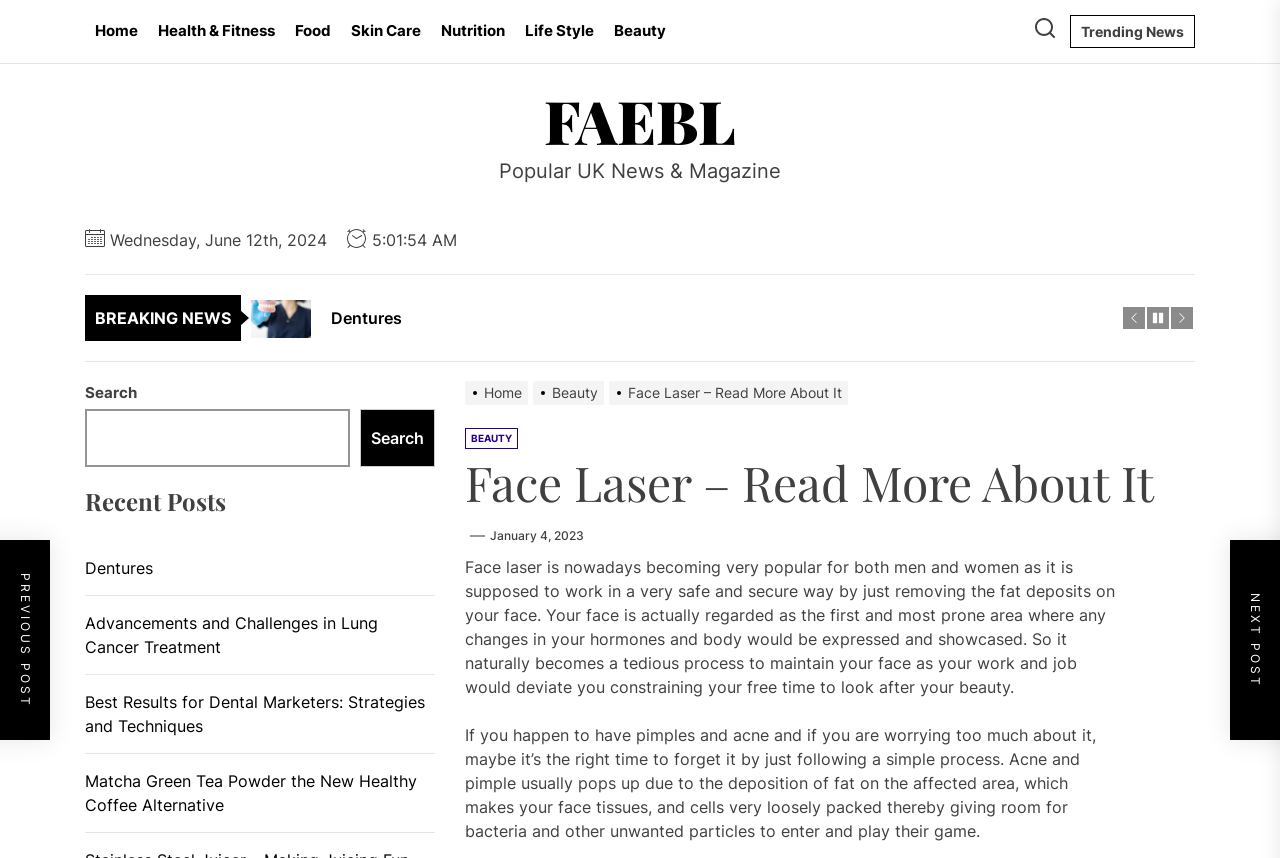Given the element description "Dentures" in the screenshot, predict the bounding box coordinates of that UI element.

[0.196, 0.236, 0.877, 0.29]